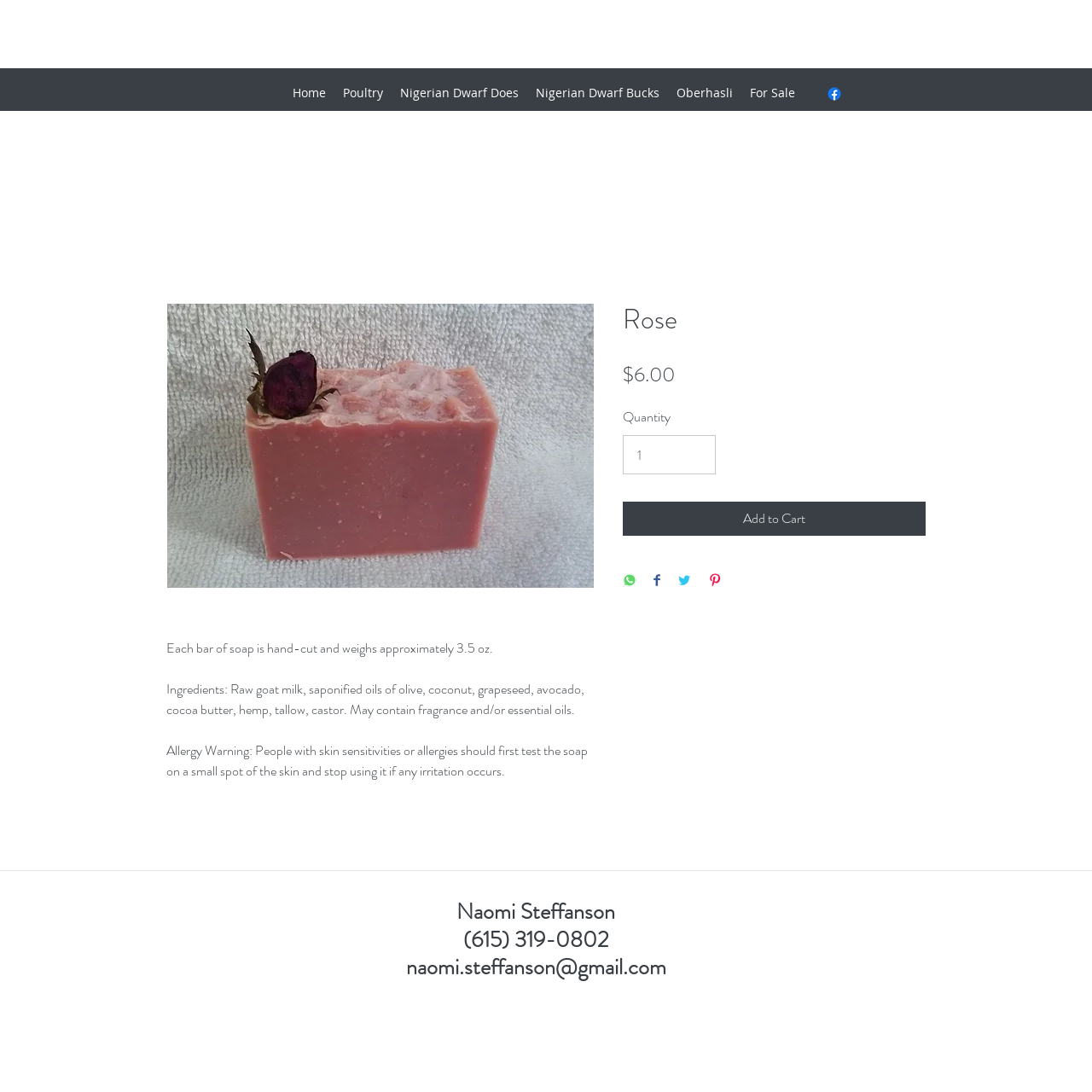What is the contact email of Naomi Steffanson?
Look at the image and answer the question with a single word or phrase.

naomi.steffanson@gmail.com